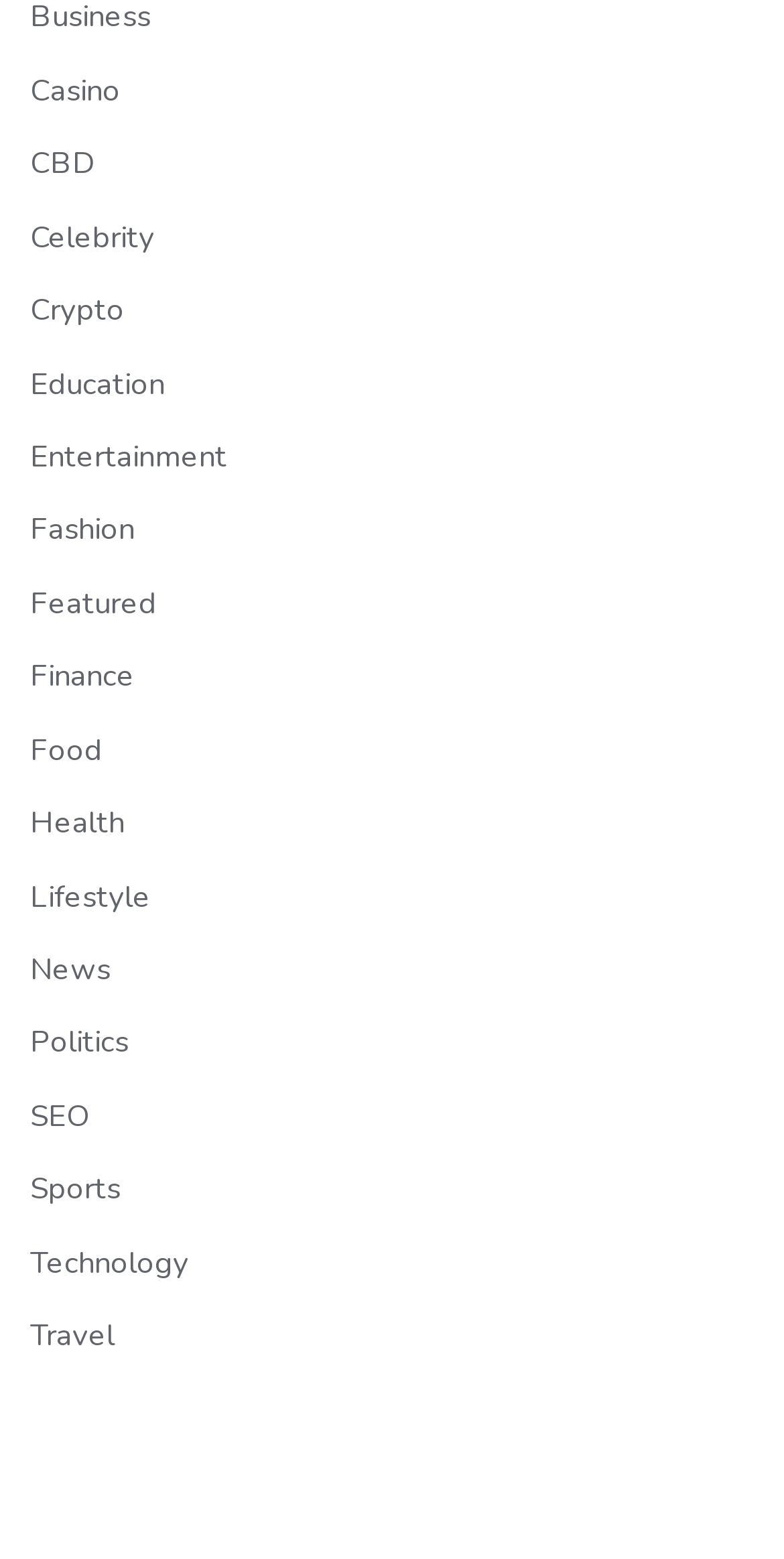Can you find the bounding box coordinates for the element that needs to be clicked to execute this instruction: "Visit the Entertainment page"? The coordinates should be given as four float numbers between 0 and 1, i.e., [left, top, right, bottom].

[0.038, 0.28, 0.29, 0.306]